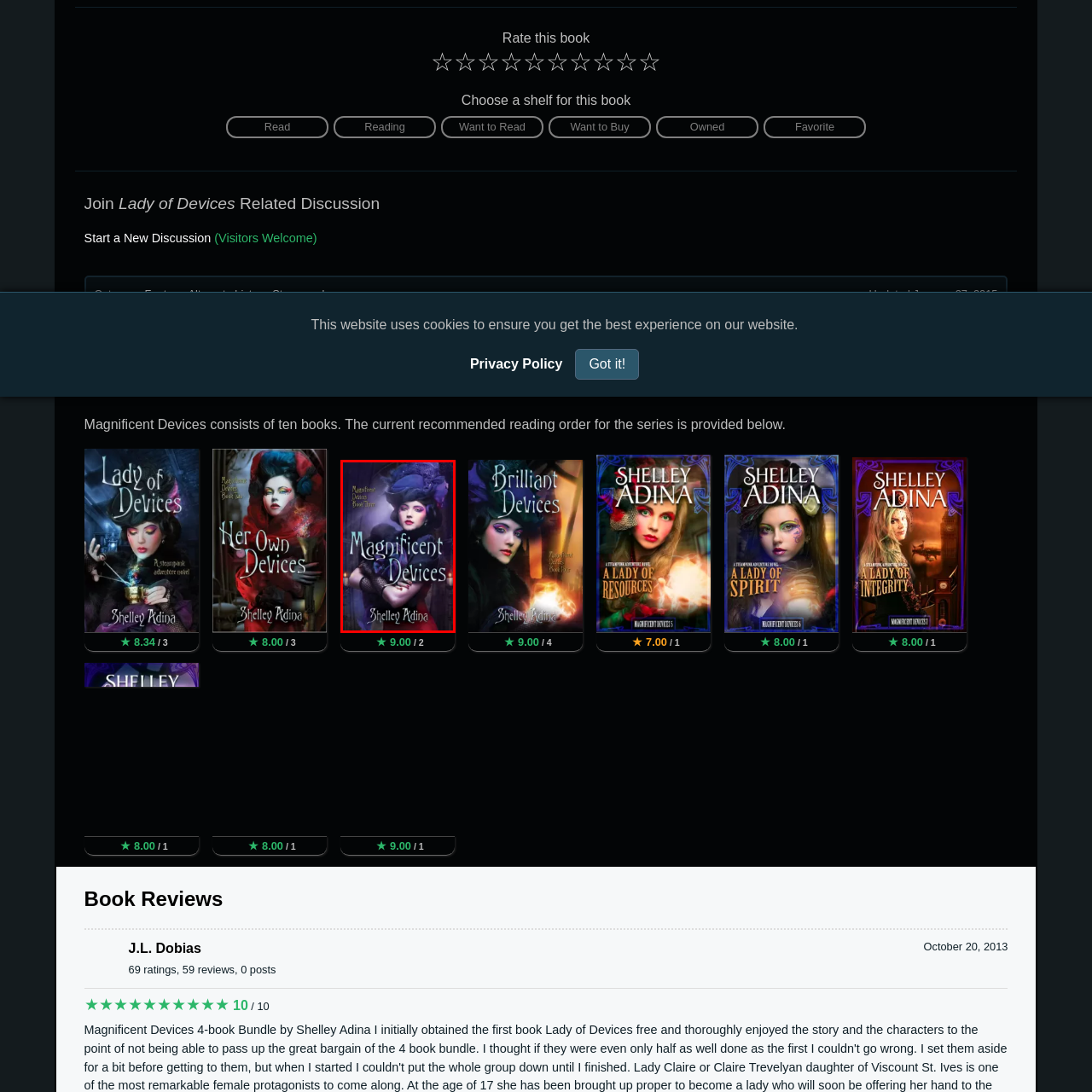Refer to the image within the red outline and provide a one-word or phrase answer to the question:
What genre does the book belong to?

Steampunk